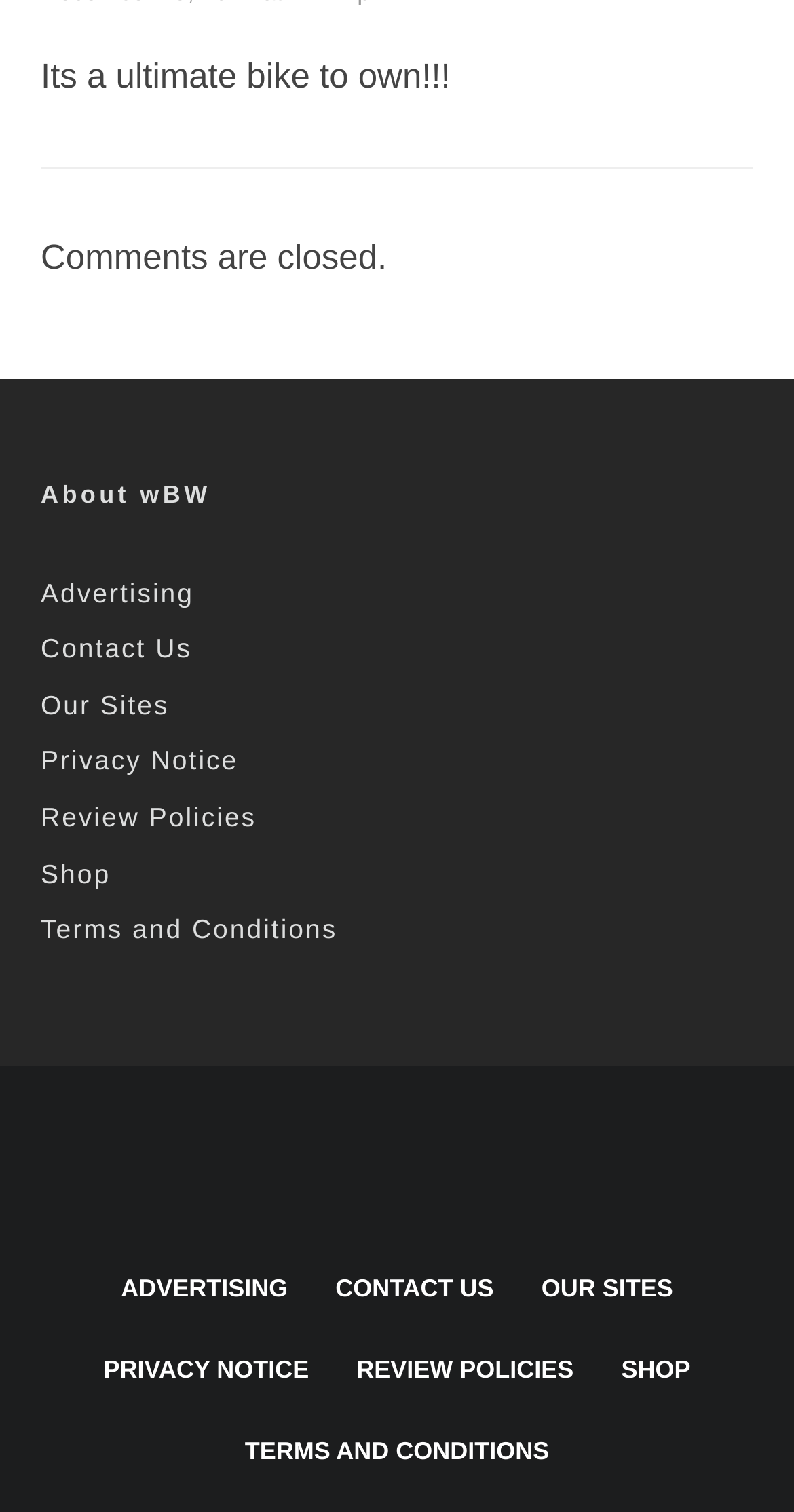Using the provided element description: "Our Sites", identify the bounding box coordinates. The coordinates should be four floats between 0 and 1 in the order [left, top, right, bottom].

[0.051, 0.456, 0.213, 0.476]